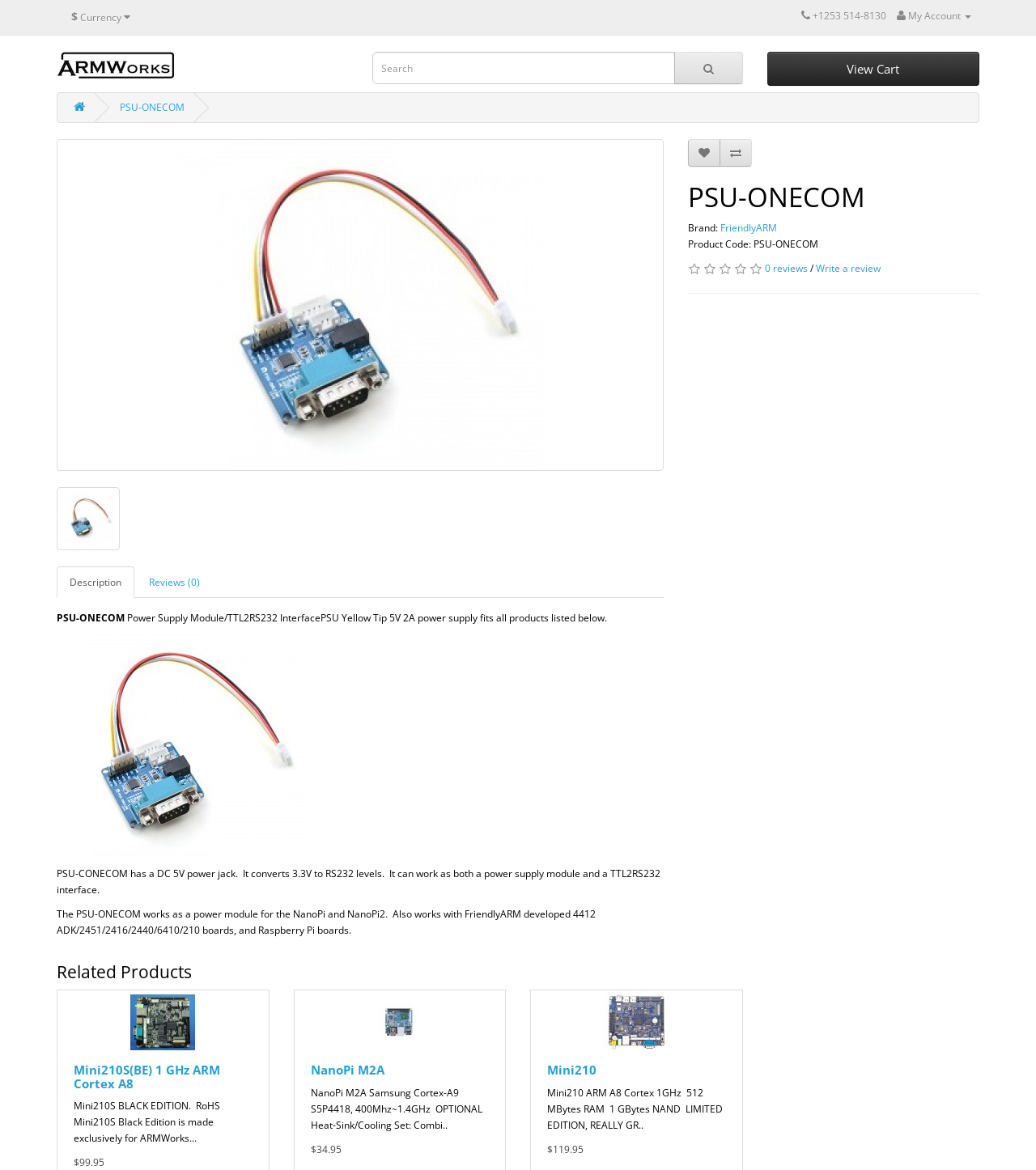Please find the bounding box coordinates for the clickable element needed to perform this instruction: "Write a review".

[0.788, 0.224, 0.85, 0.235]